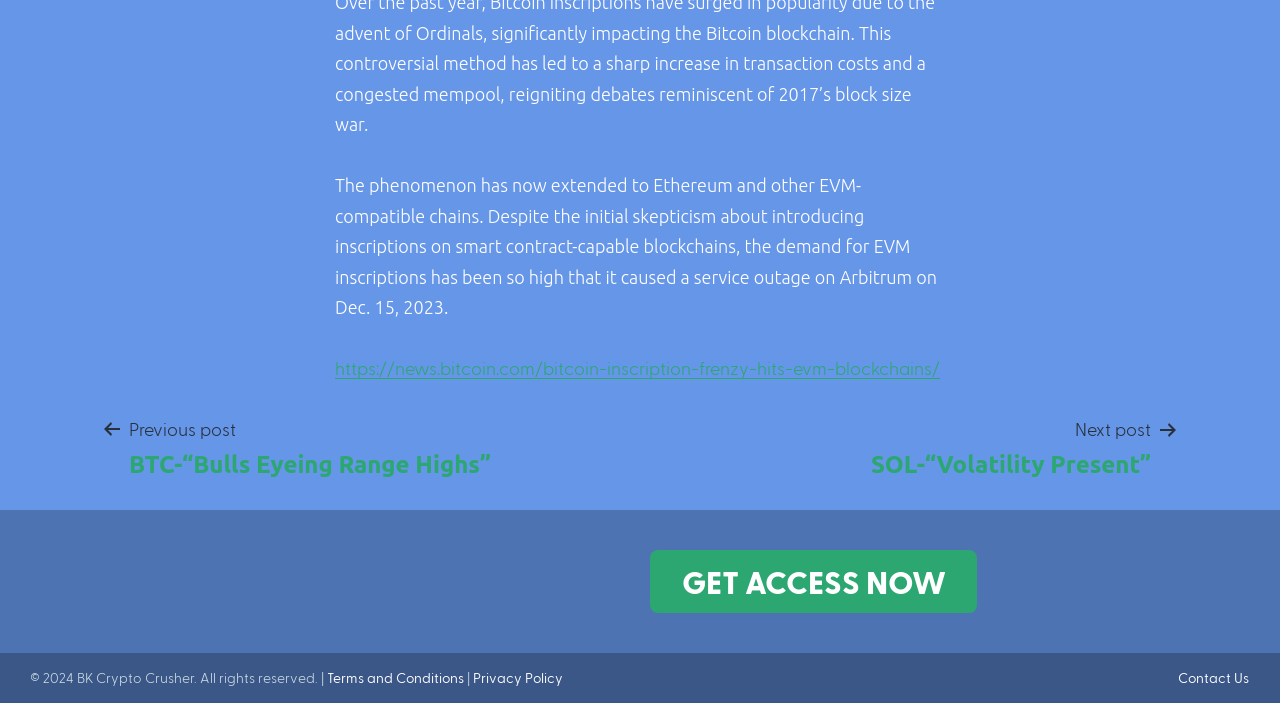Provide the bounding box coordinates for the area that should be clicked to complete the instruction: "Read the news article".

[0.262, 0.249, 0.732, 0.451]